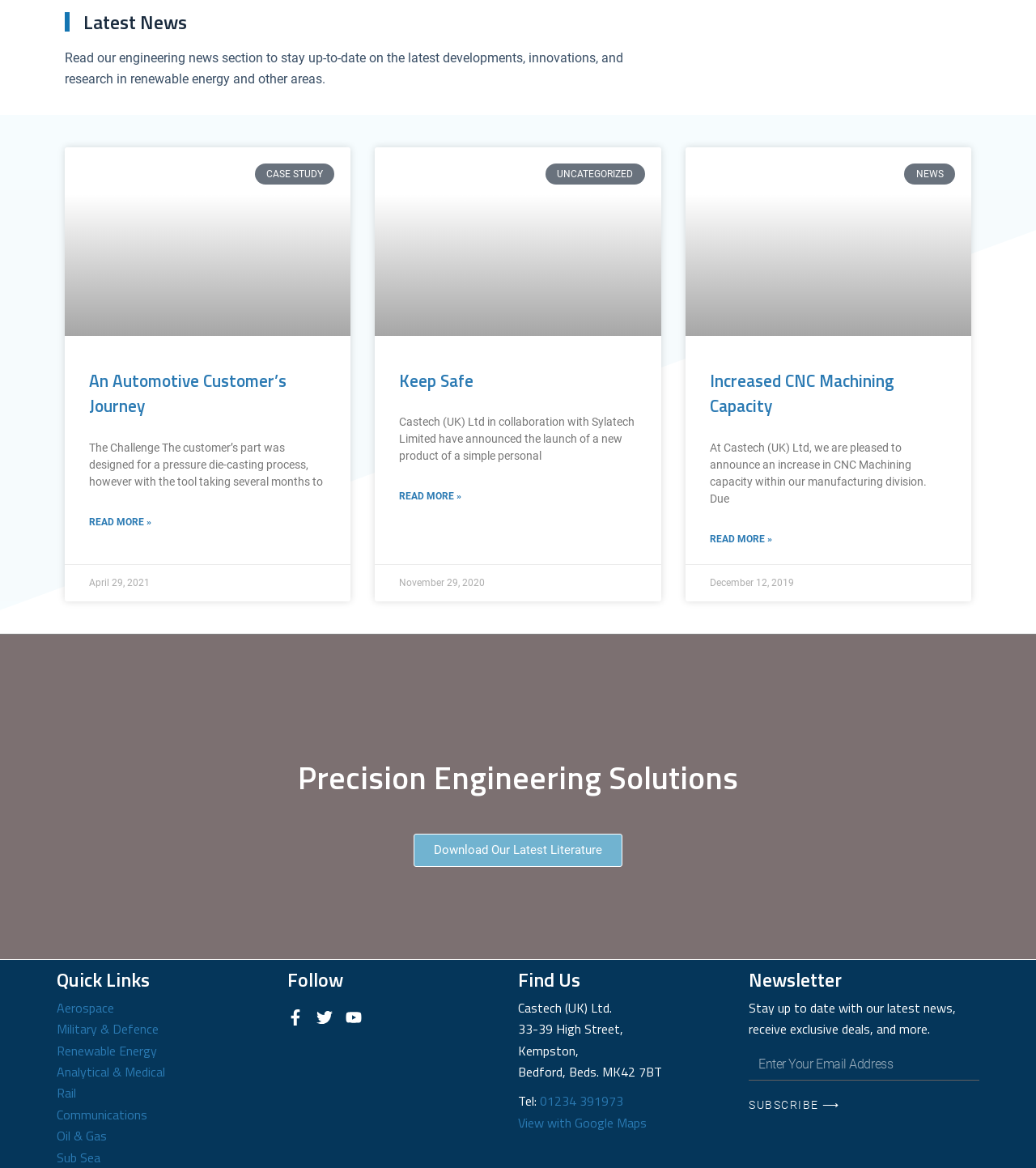Locate the UI element described by Communications and provide its bounding box coordinates. Use the format (top-left x, top-left y, bottom-right x, bottom-right y) with all values as floating point numbers between 0 and 1.

[0.055, 0.946, 0.142, 0.962]